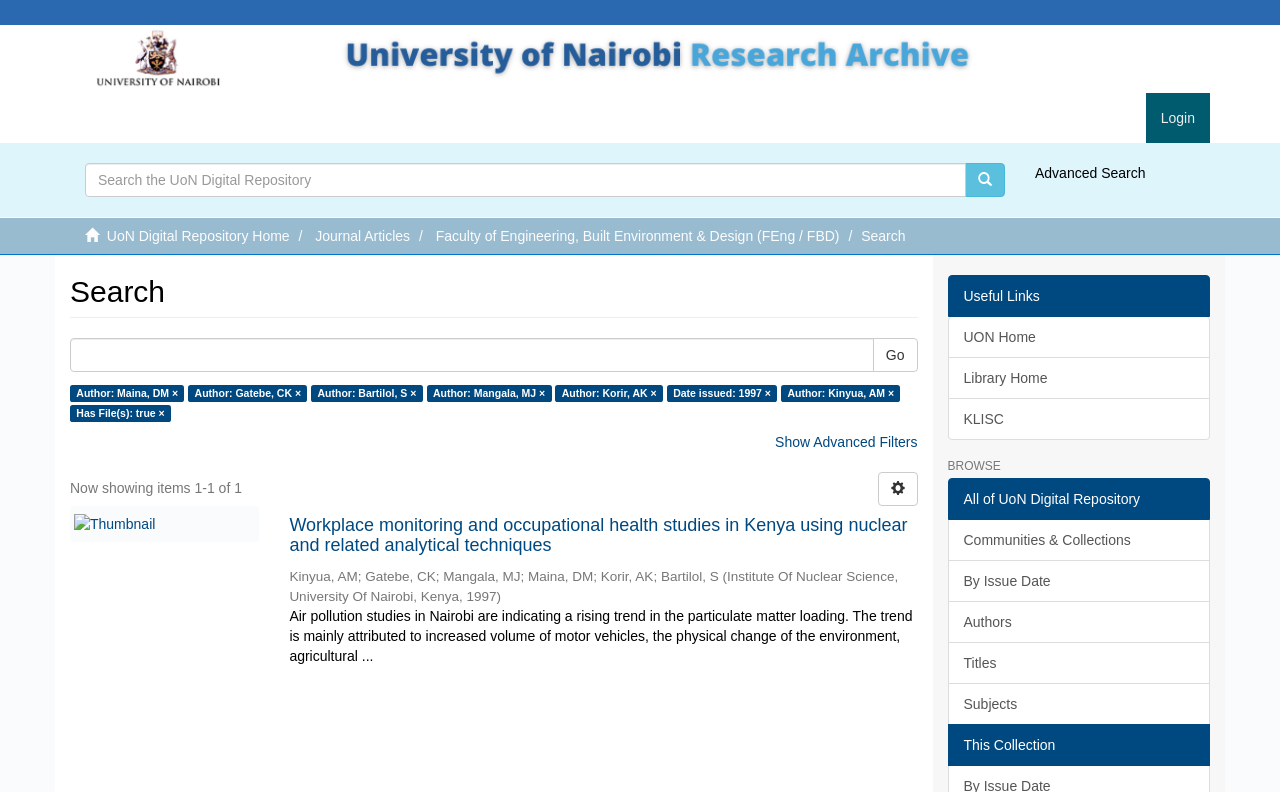Examine the image carefully and respond to the question with a detailed answer: 
What is the name of the repository?

I inferred this answer by looking at the links and headings on the page, which suggest that the current page is part of the University of Nairobi's Digital Repository.